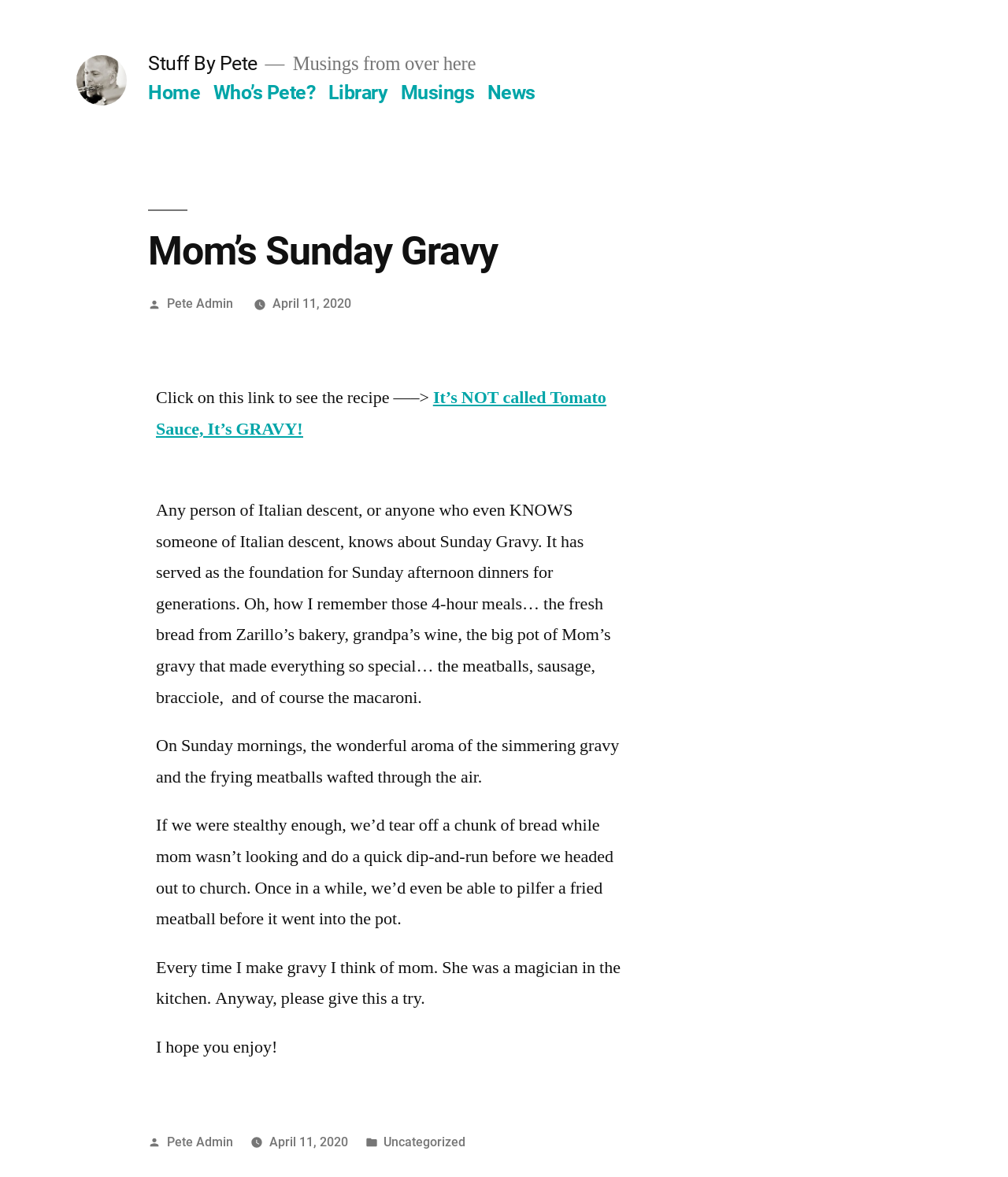Please respond to the question using a single word or phrase:
What is the topic of the article?

Sunday Gravy